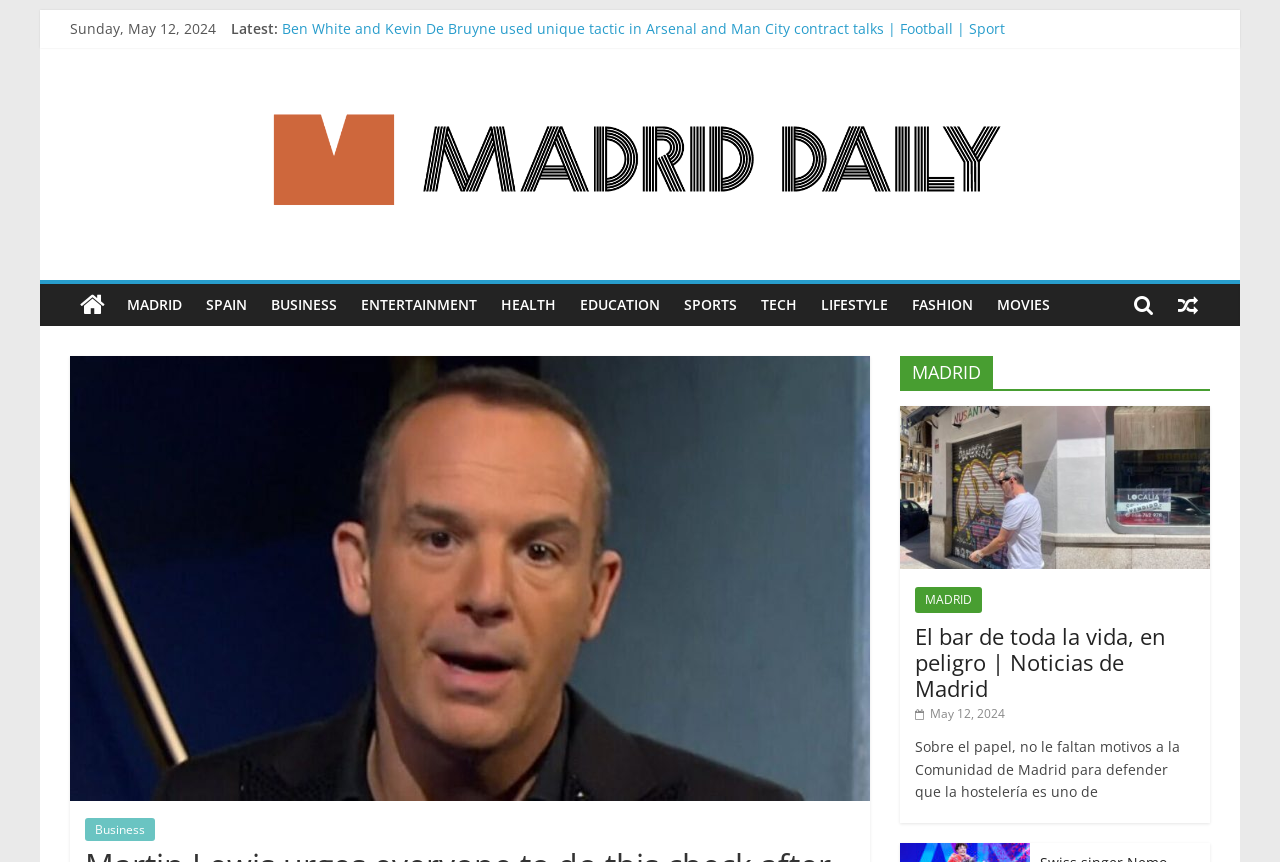Please answer the following question using a single word or phrase: 
What is the title of the featured article?

El bar de toda la vida, en peligro